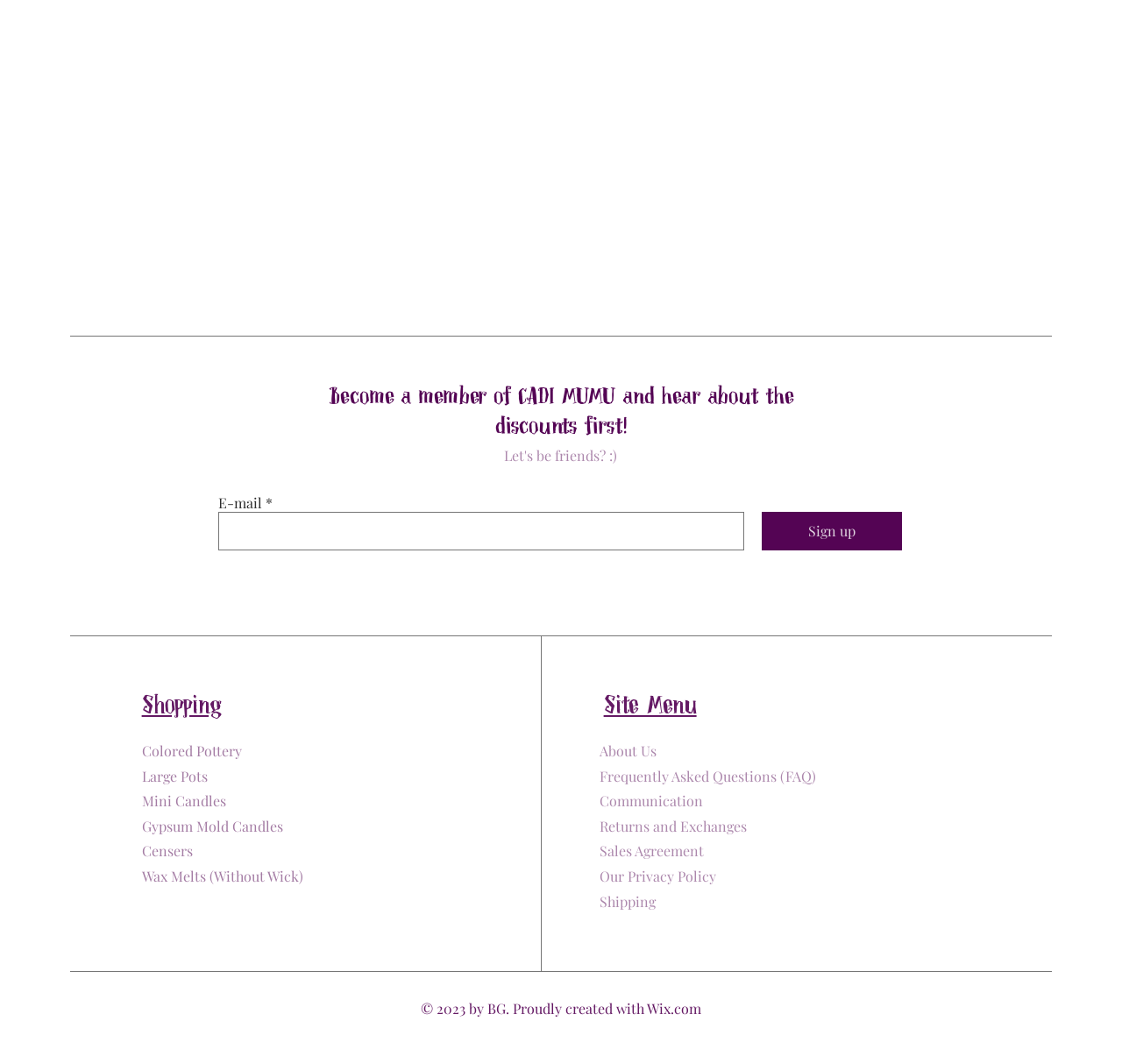Given the description About Us, predict the bounding box coordinates of the UI element. Ensure the coordinates are in the format (top-left x, top-left y, bottom-right x, bottom-right y) and all values are between 0 and 1.

None